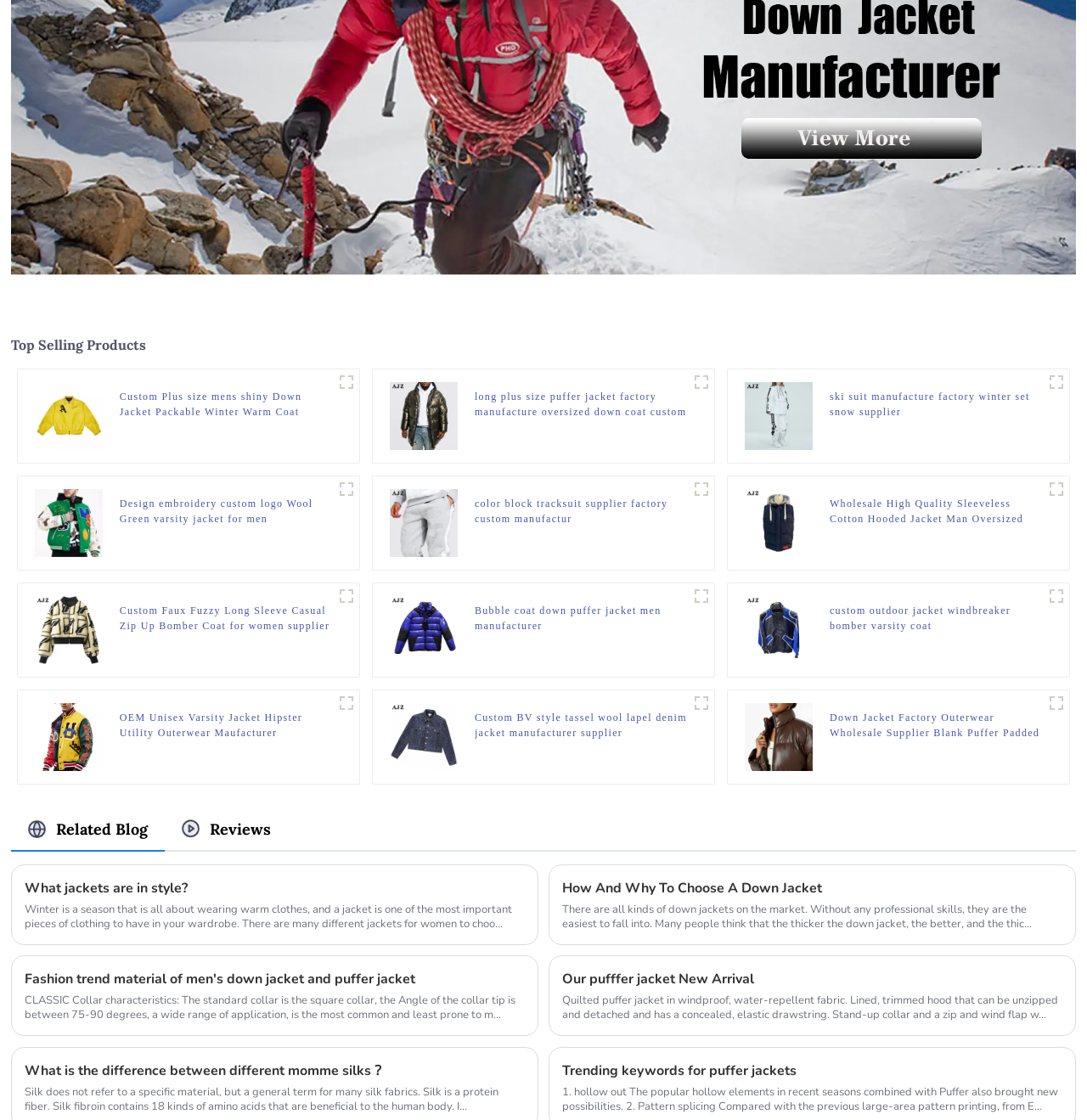Locate the bounding box coordinates of the element to click to perform the following action: 'Click on the 'Men jacket Factory' link'. The coordinates should be given as four float values between 0 and 1, in the form of [left, top, right, bottom].

[0.01, 0.053, 0.99, 0.065]